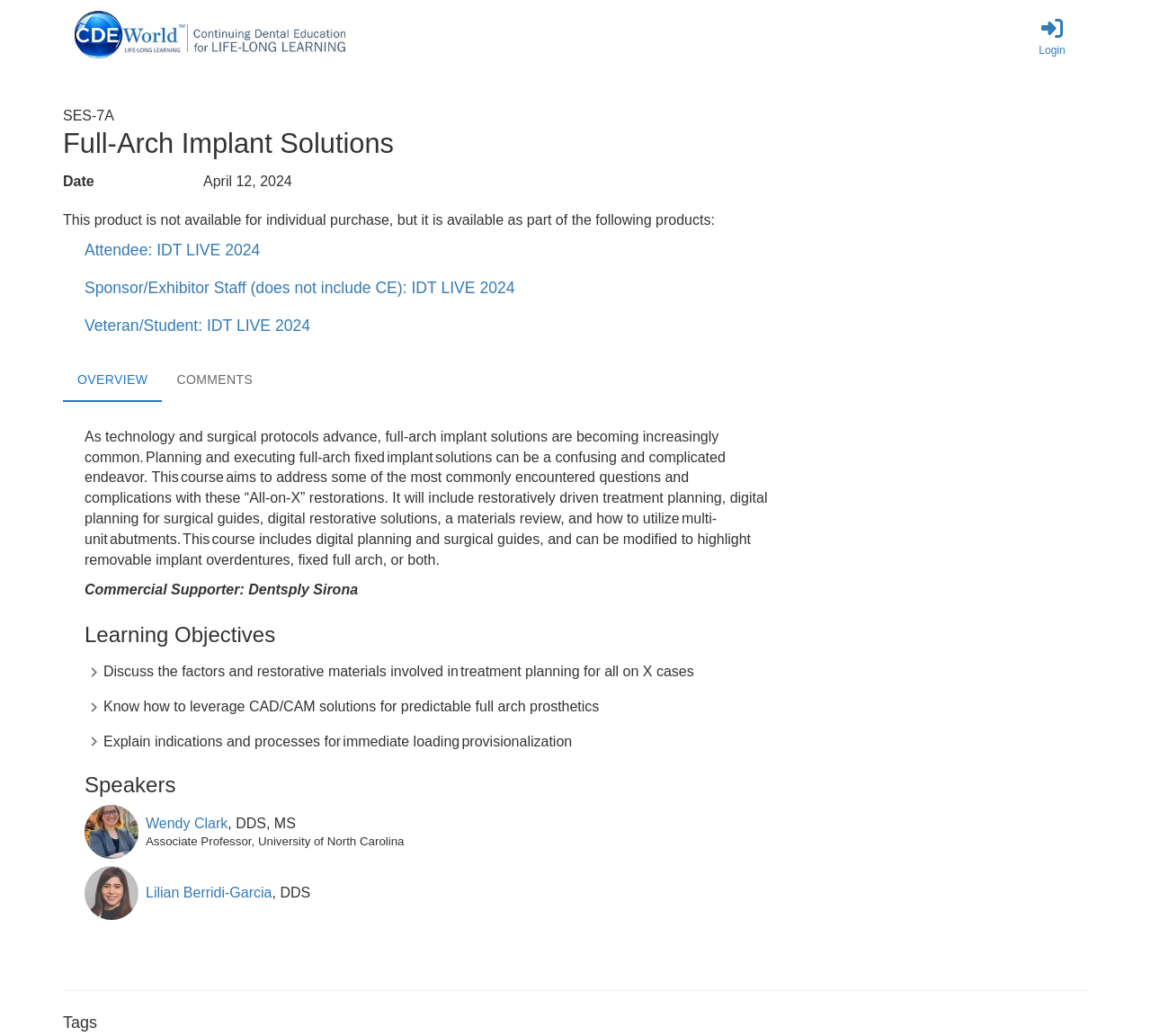Please determine the bounding box coordinates of the element's region to click for the following instruction: "Visit the 'Harbel' website".

None